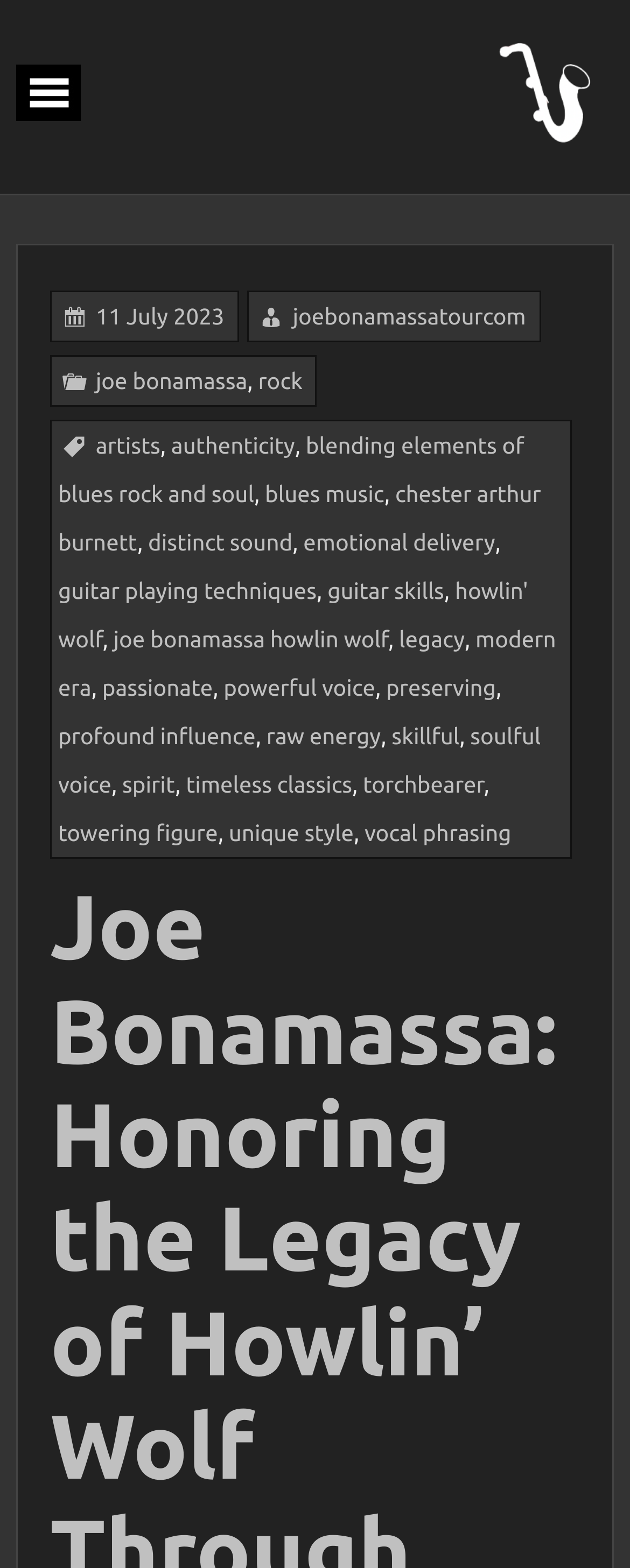What is the date mentioned in the footer?
Make sure to answer the question with a detailed and comprehensive explanation.

I found the date by looking at the link element with the text '11 July 2023' which has a bounding box coordinate of [0.152, 0.194, 0.356, 0.21] and is located in the footer section of the webpage.